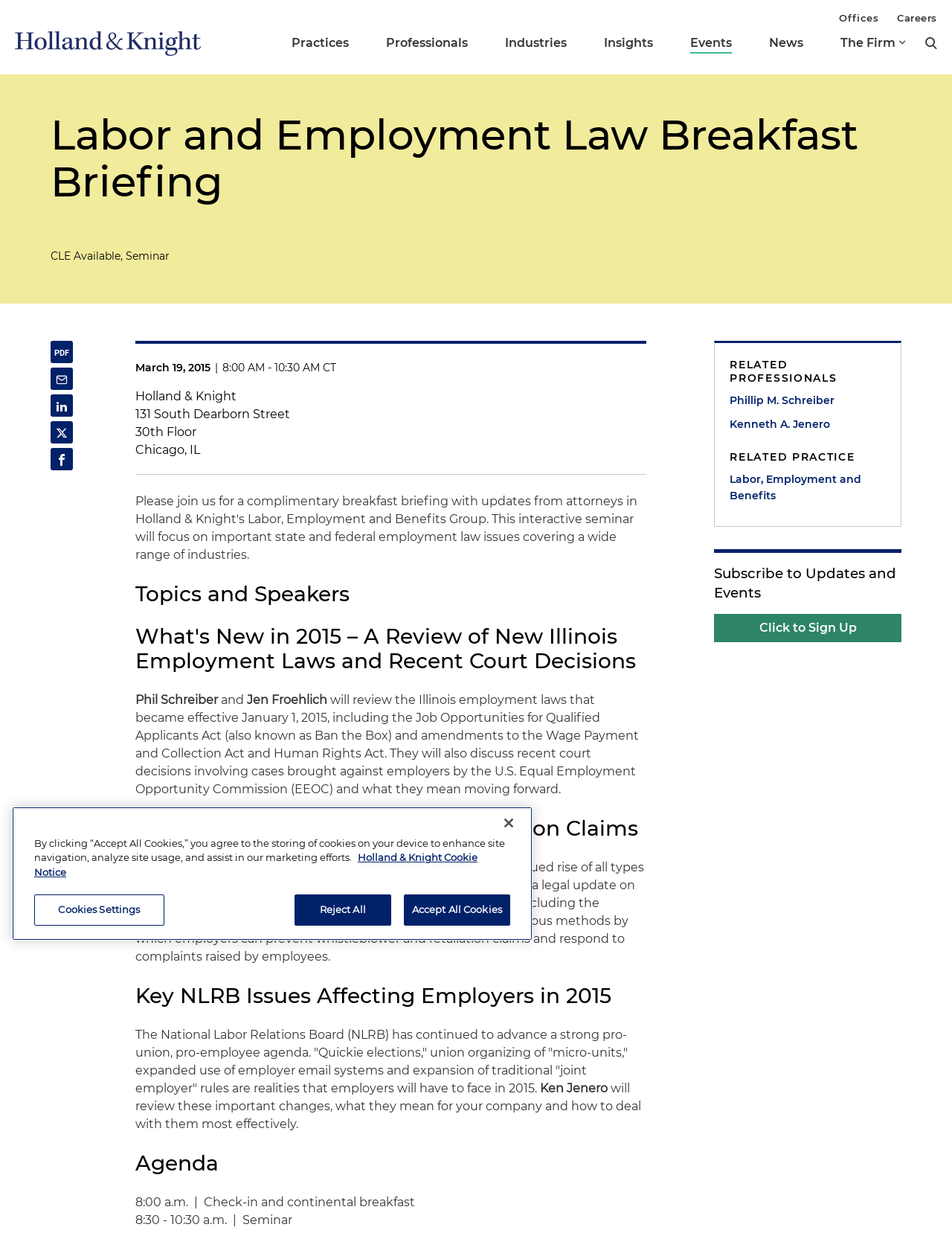Give a one-word or phrase response to the following question: What is the date of the Labor and Employment Law Breakfast Briefing?

March 19, 2015